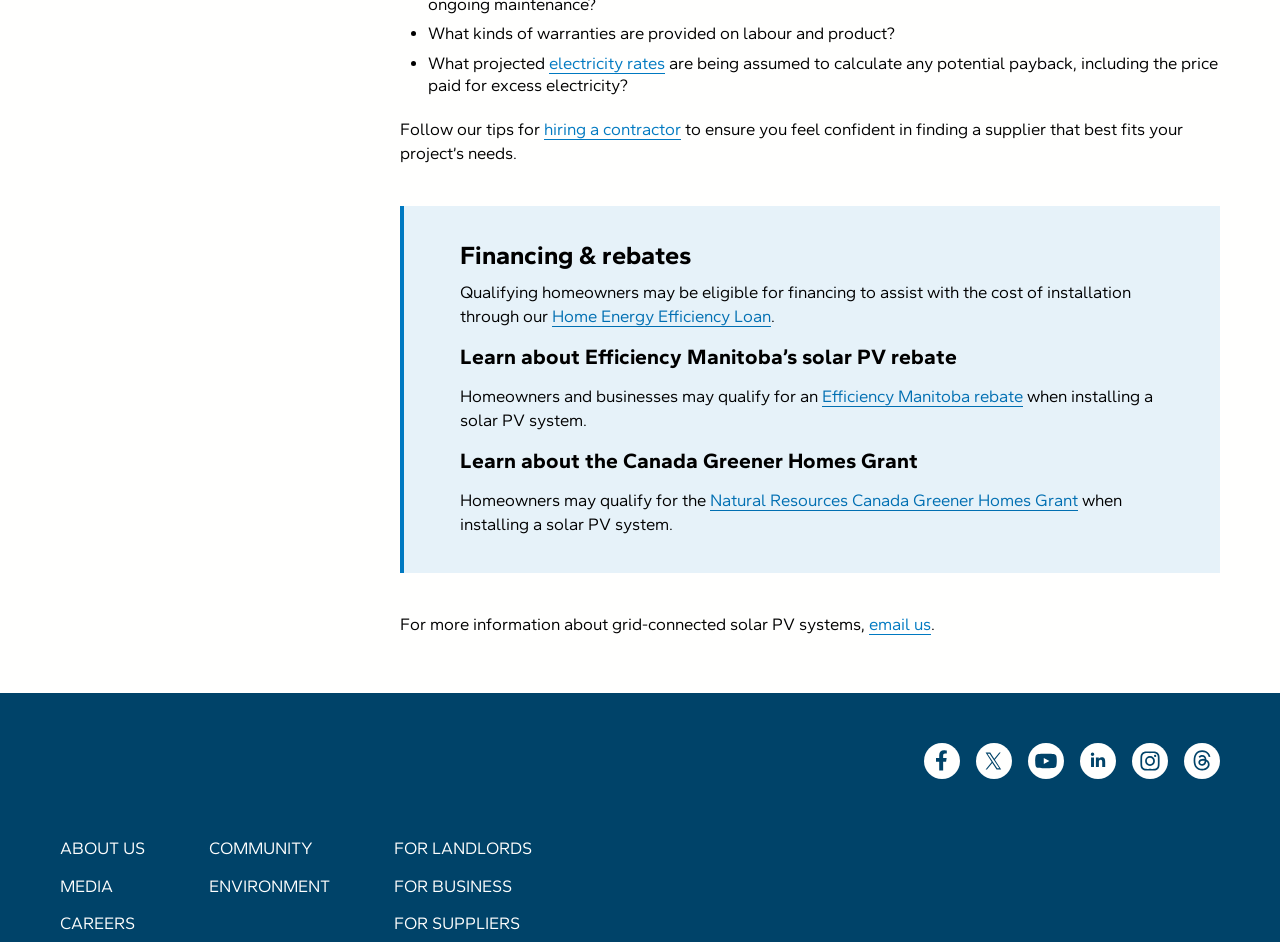What kinds of warranties are provided?
Please analyze the image and answer the question with as much detail as possible.

The question is asking about the types of warranties provided. From the webpage, we can see that the first bullet point mentions 'What kinds of warranties are provided on labour and product?' which indicates that the warranties are related to labour and product.